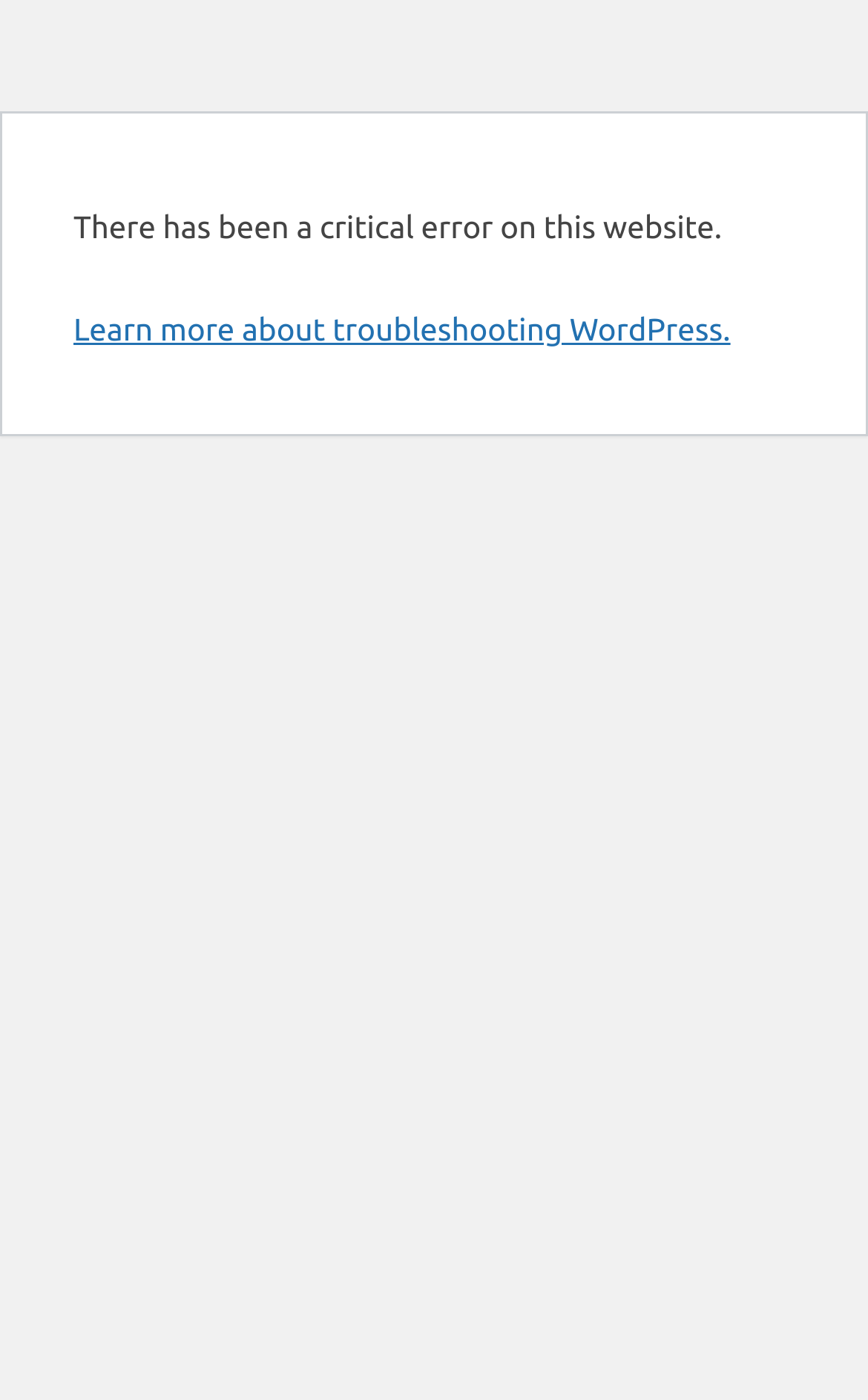Given the description of the UI element: "Learn more about troubleshooting WordPress.", predict the bounding box coordinates in the form of [left, top, right, bottom], with each value being a float between 0 and 1.

[0.085, 0.223, 0.842, 0.248]